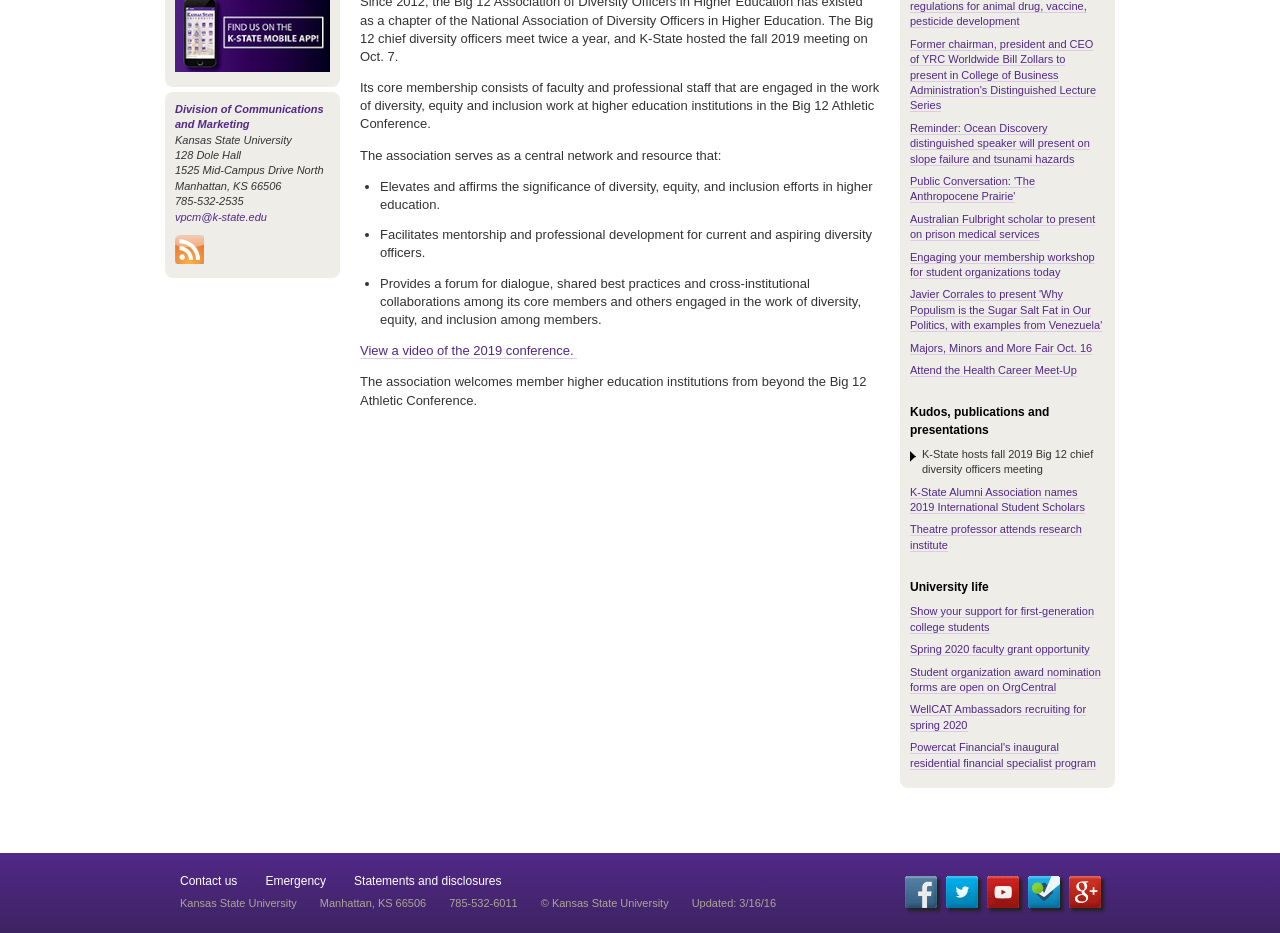Determine the bounding box of the UI element mentioned here: "Back Issues & SGML Metadata". The coordinates must be in the format [left, top, right, bottom] with values ranging from 0 to 1.

None